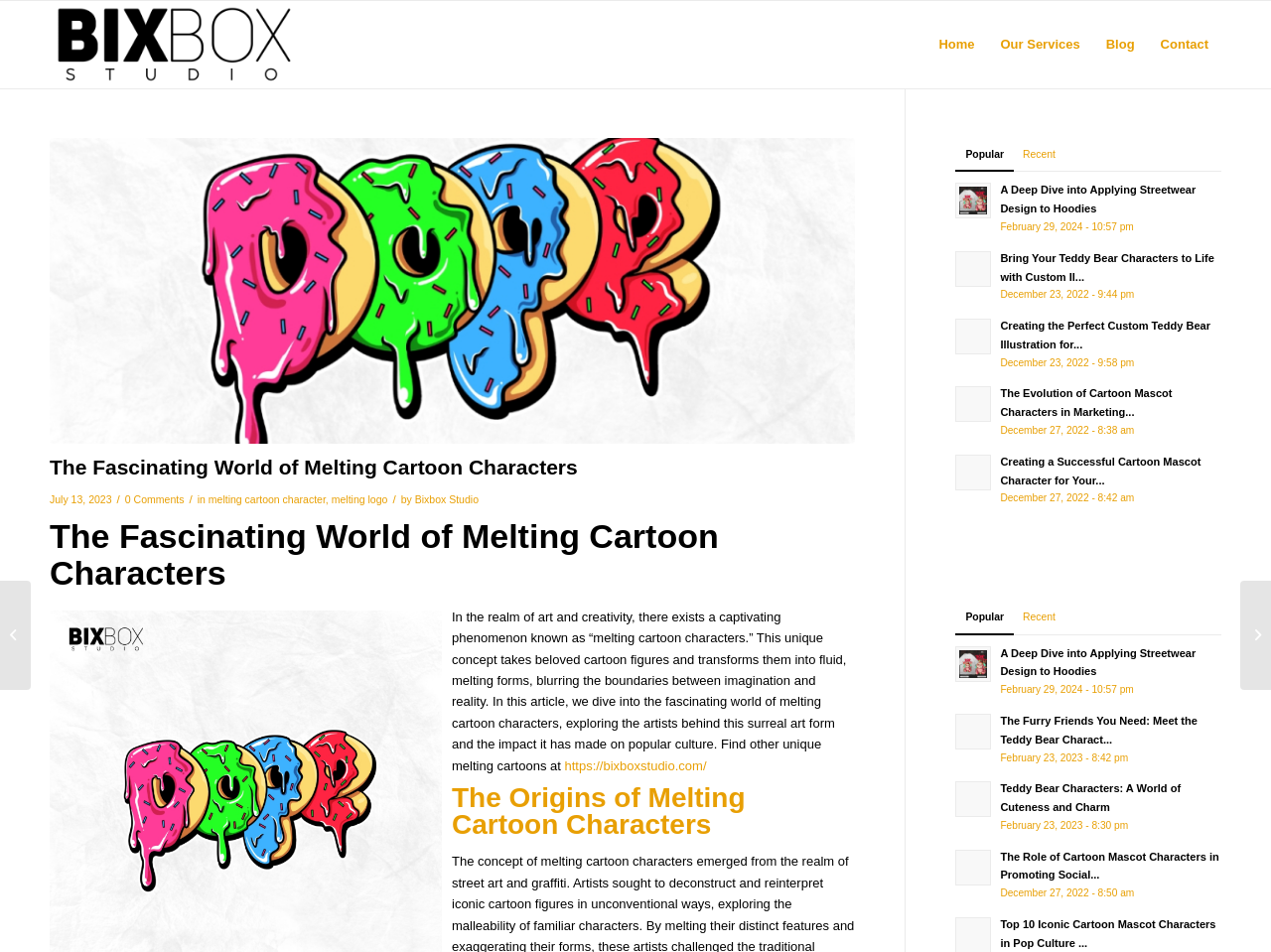Identify the bounding box coordinates of the region that should be clicked to execute the following instruction: "Go to the top of the page".

None